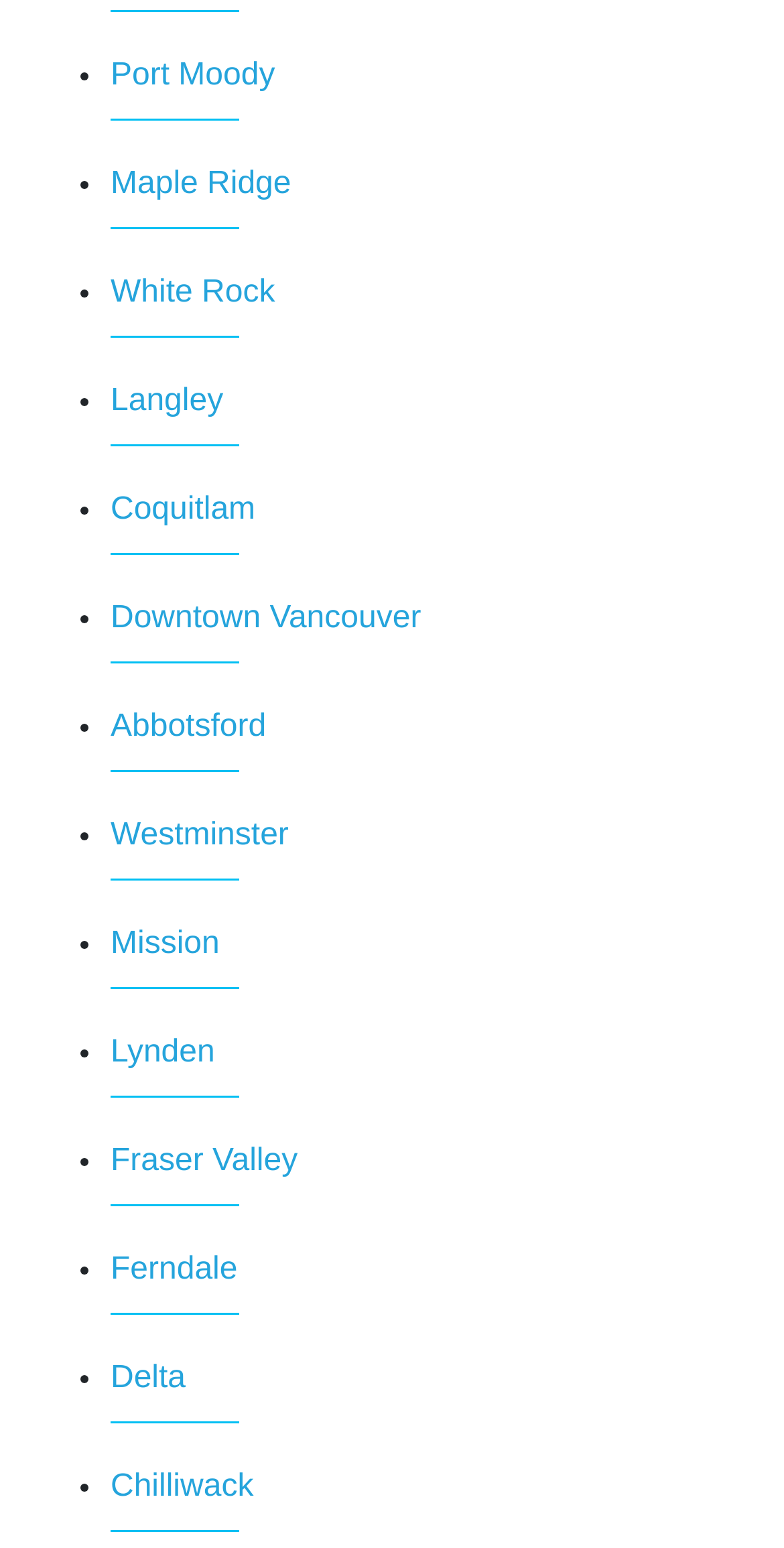Please provide a comprehensive response to the question below by analyzing the image: 
What is the first location listed?

The first location listed is 'Port Moody' which is a link element with a bounding box coordinate of [0.141, 0.037, 0.351, 0.06]. It is preceded by a list marker '•' with a bounding box coordinate of [0.1, 0.034, 0.115, 0.065].